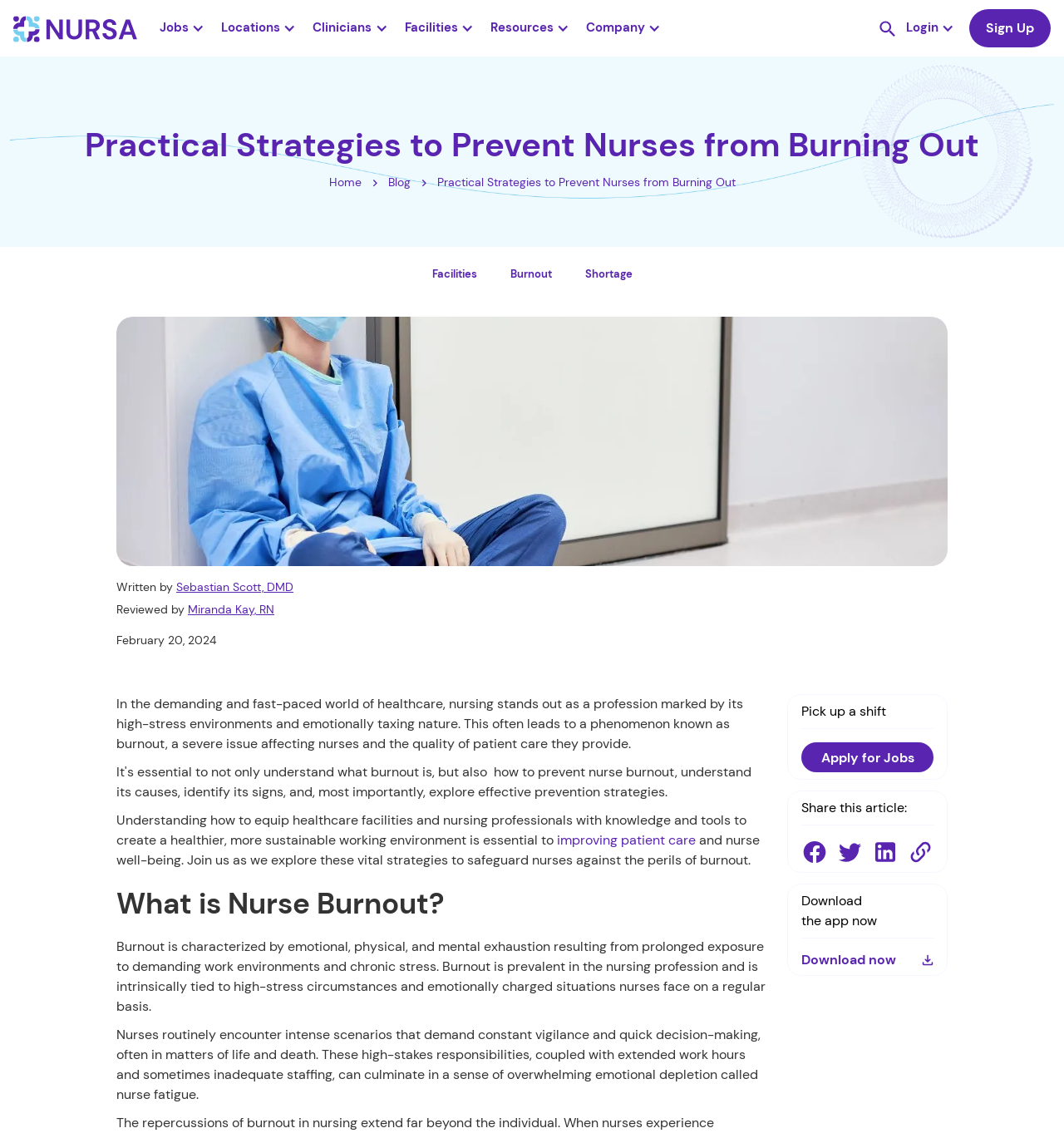Please specify the bounding box coordinates of the clickable section necessary to execute the following command: "Share the article on Facebook".

[0.753, 0.737, 0.778, 0.76]